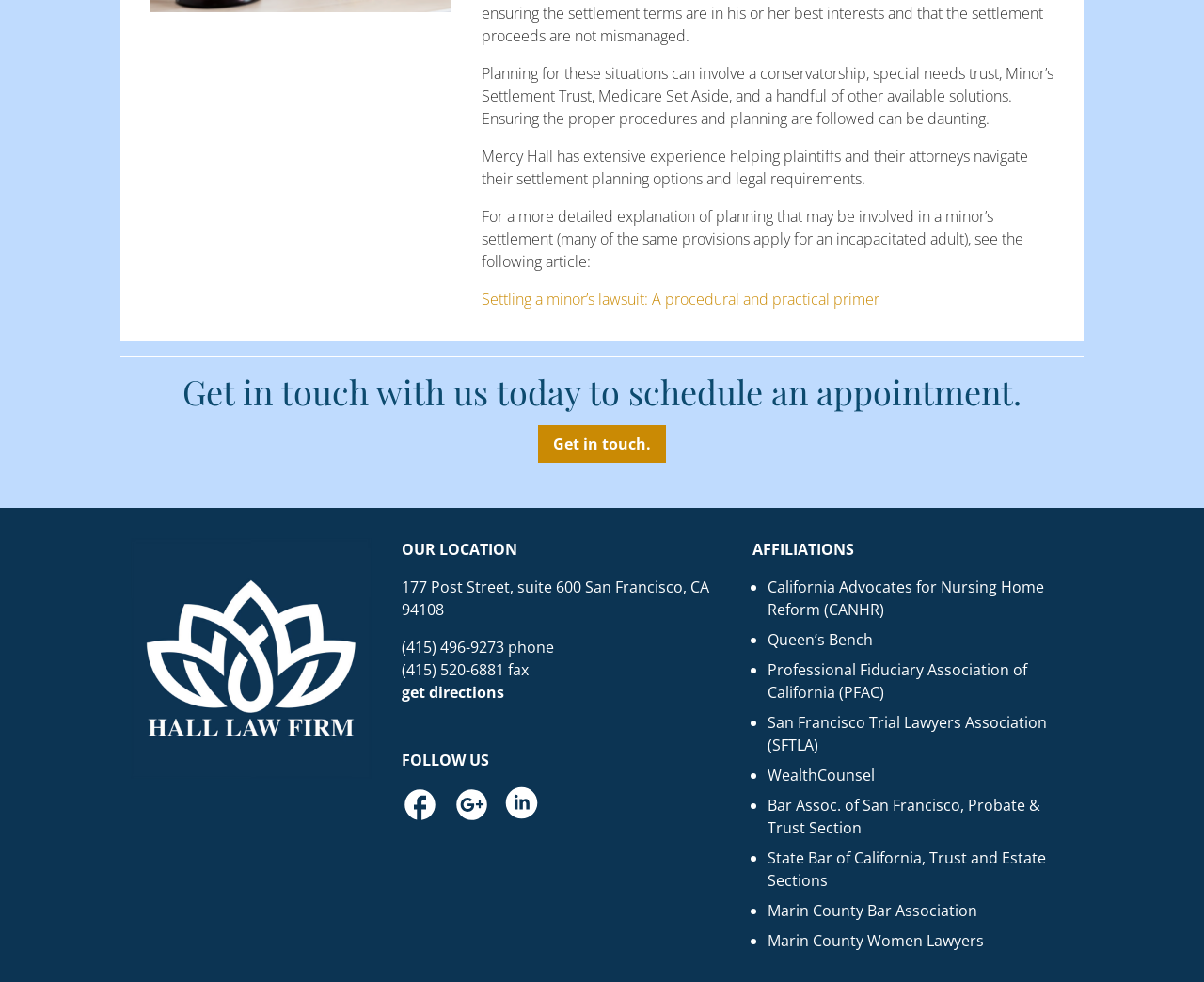Extract the bounding box coordinates of the UI element described: "get directions". Provide the coordinates in the format [left, top, right, bottom] with values ranging from 0 to 1.

[0.333, 0.694, 0.418, 0.716]